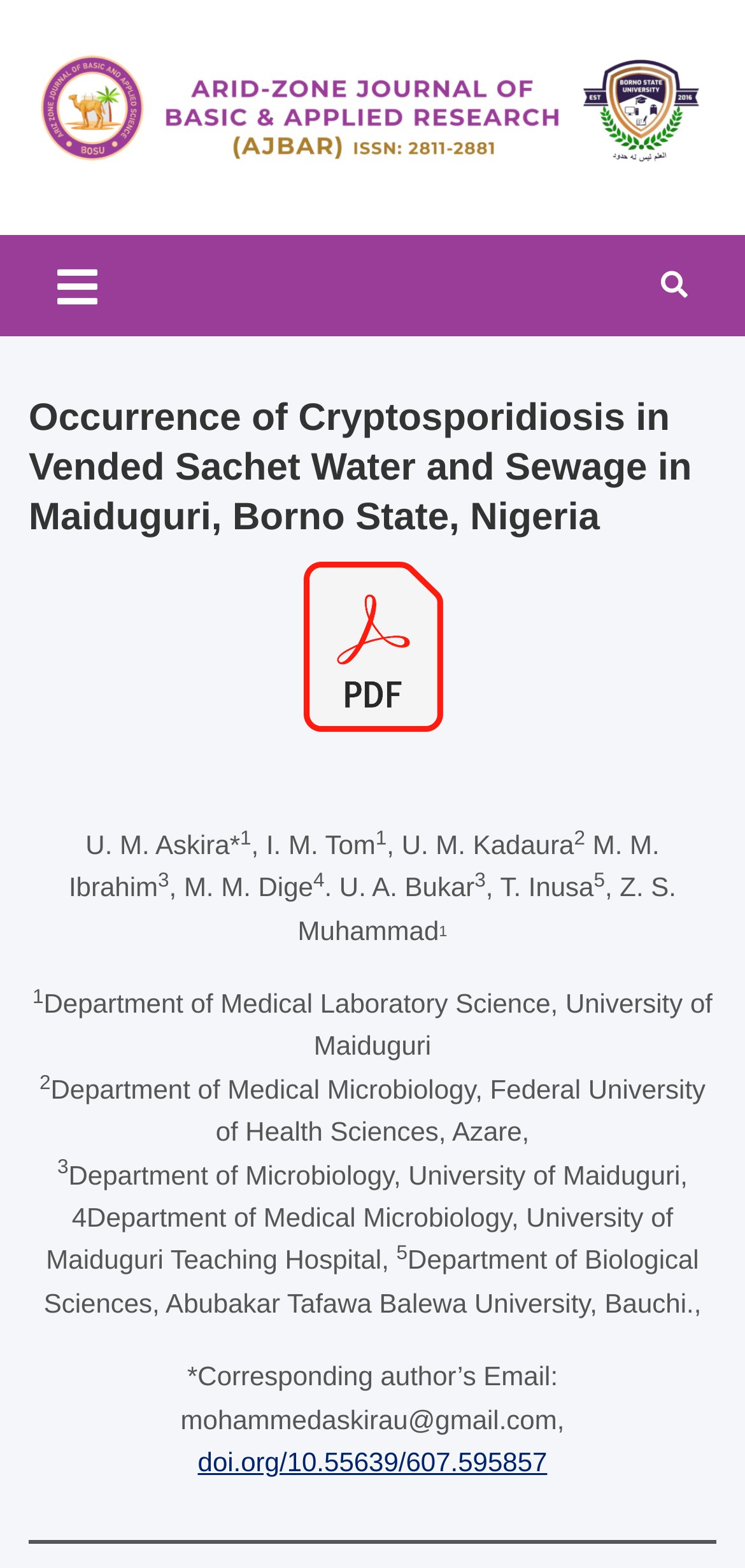Please find and report the primary heading text from the webpage.

Occurrence of Cryptosporidiosis in Vended Sachet Water and Sewage in Maiduguri, Borno State, Nigeria